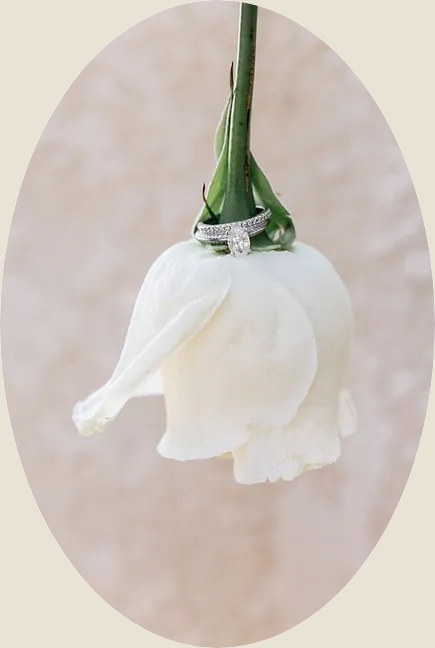Break down the image into a detailed narrative.

In this elegant and intimate photograph, a delicate white flower hangs gracefully, supporting a stunning ring with intricate details. The flower, likely a rose or peony, is captured in a soft light, its petals gently curling downwards, creating a serene and romantic atmosphere. Nestled atop the flower is a dazzling engagement ring, showcasing a sparkling centerpiece surrounded by smaller stones, symbolizing love and commitment. This image evokes a sense of beauty and tranquility, perfectly complementing the themes of a wedding celebration and the essence of moments shared between couples as they embark on their journey together.